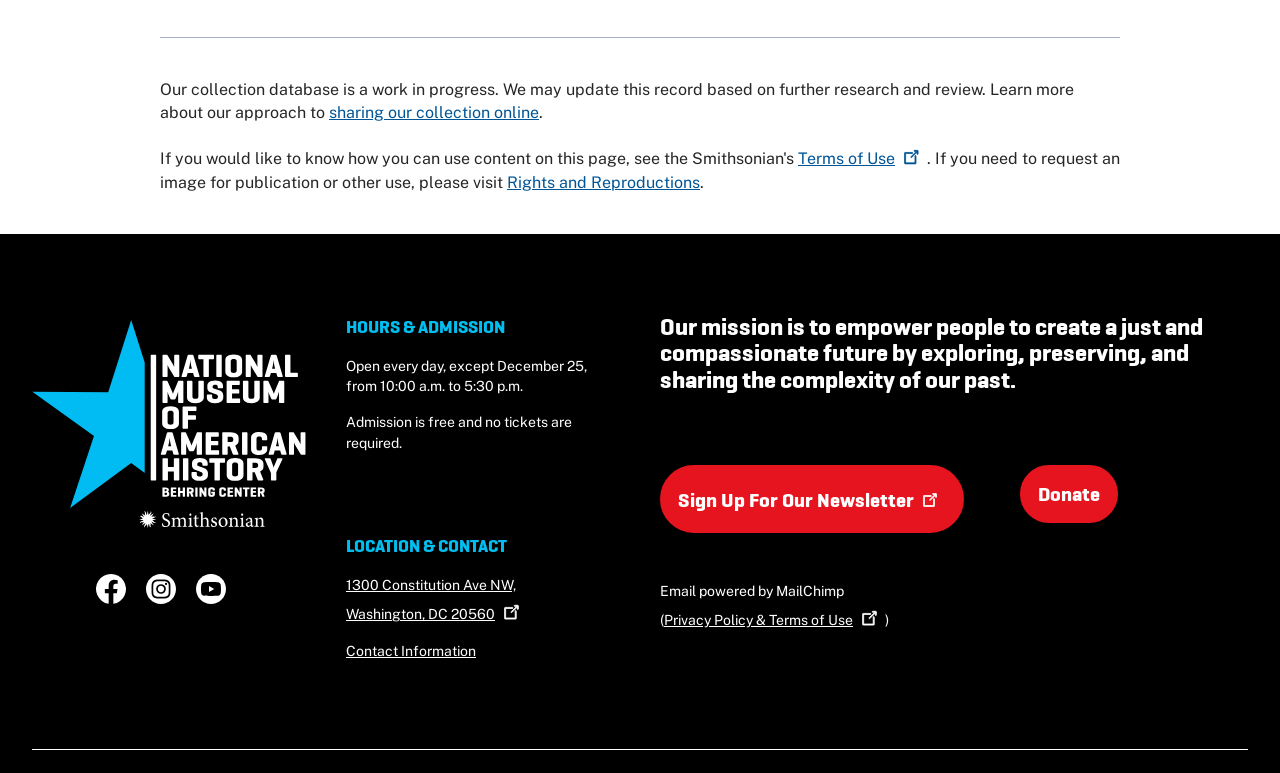Determine the coordinates of the bounding box for the clickable area needed to execute this instruction: "Visit the Rights and Reproductions page".

[0.396, 0.223, 0.547, 0.248]